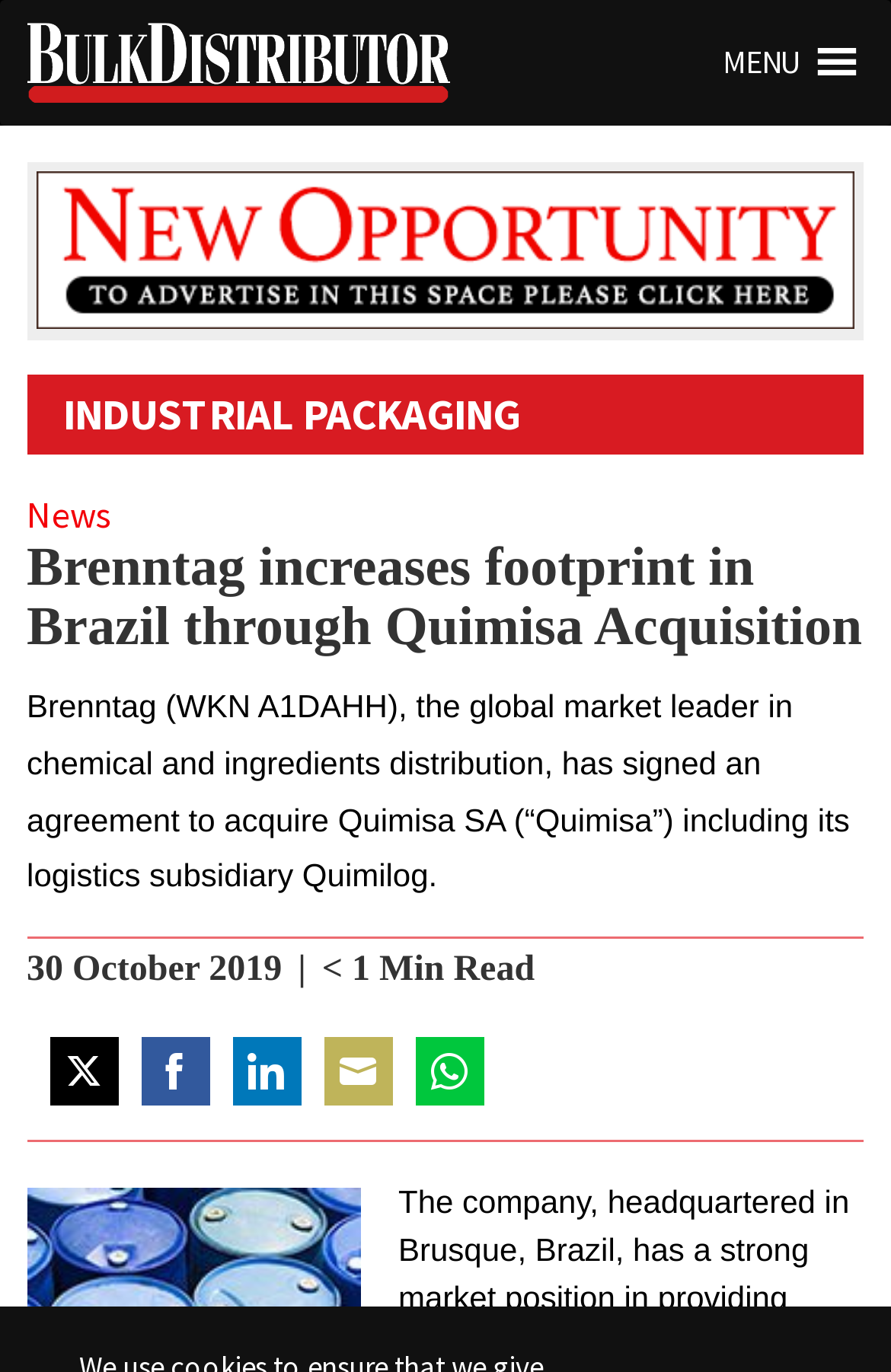Kindly determine the bounding box coordinates of the area that needs to be clicked to fulfill this instruction: "Read news".

[0.03, 0.357, 0.125, 0.391]